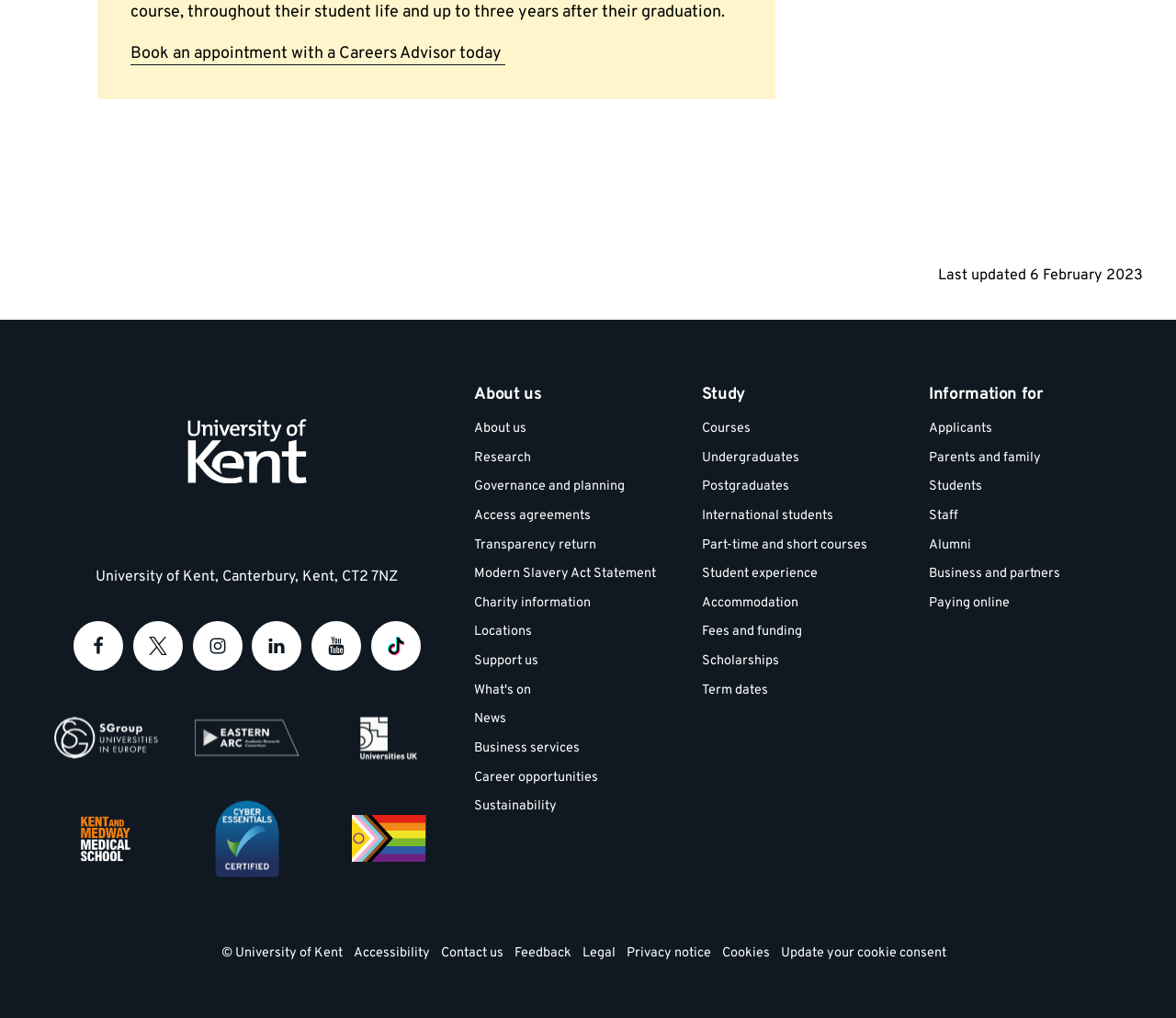Highlight the bounding box of the UI element that corresponds to this description: "About us".

[0.403, 0.413, 0.448, 0.43]